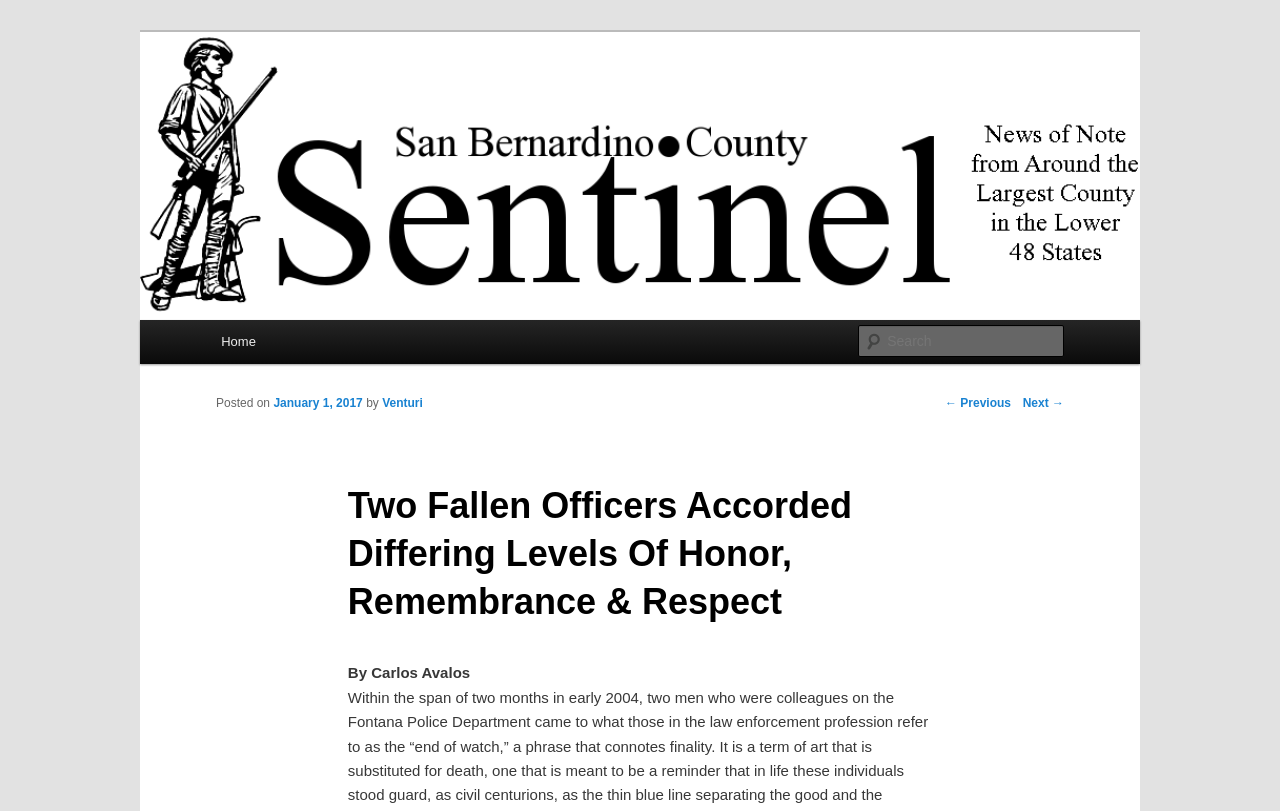What is the title of the article?
Please respond to the question with as much detail as possible.

The title of the article can be found in the main content area of the webpage, where it is displayed as a heading element.